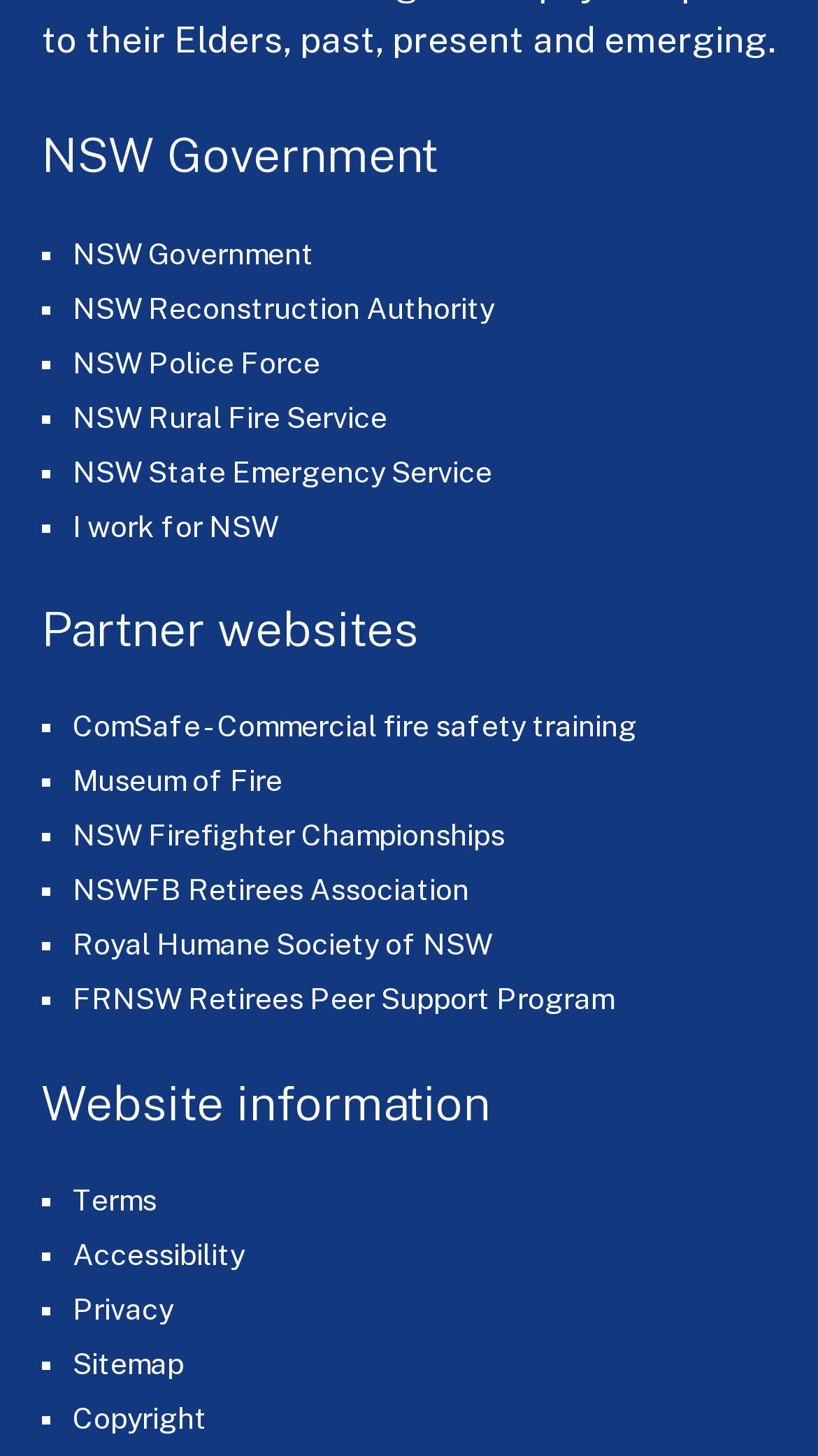What is the last link under 'Partner websites'?
Refer to the image and give a detailed answer to the question.

I looked at the list of links under the 'Partner websites' heading and found the last link, which is 'Royal Humane Society of NSW'.